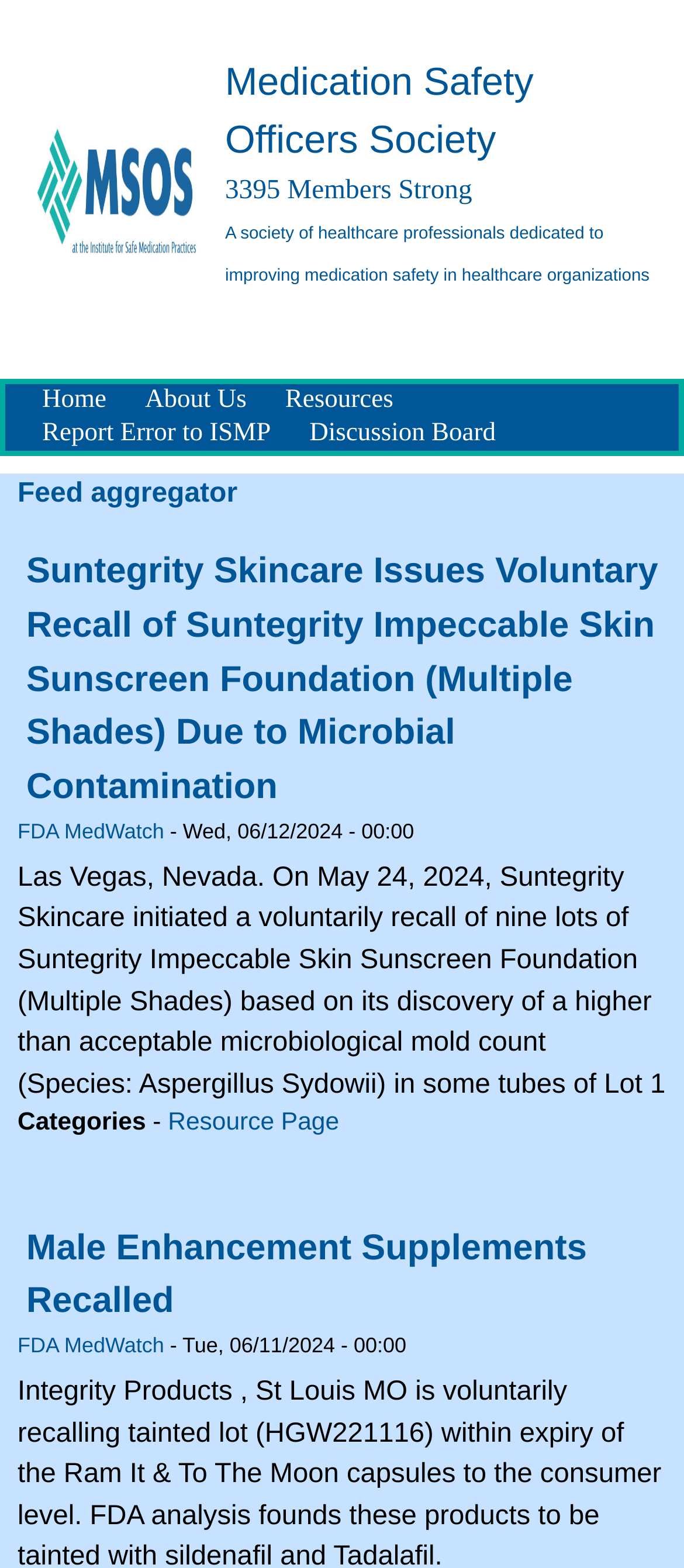Determine the bounding box coordinates for the area that should be clicked to carry out the following instruction: "Click on Advertise".

None